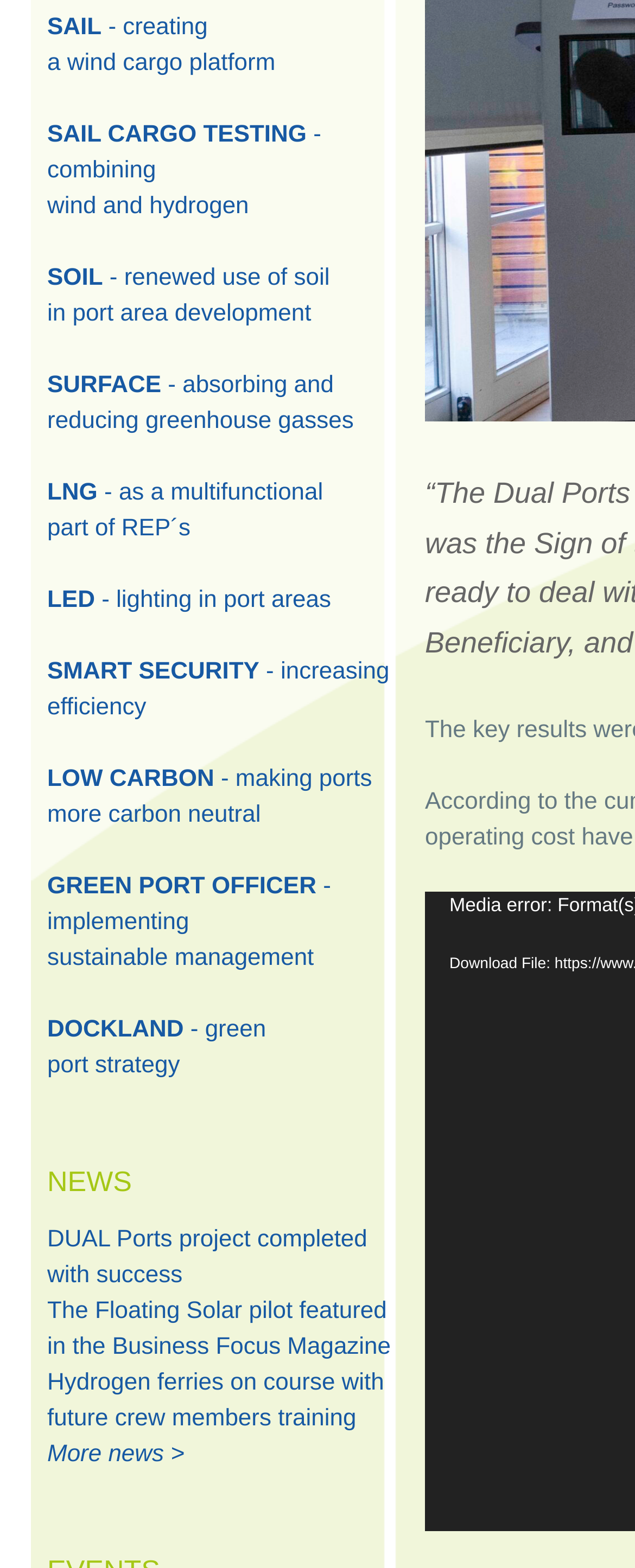Identify the bounding box coordinates of the element that should be clicked to fulfill this task: "Explore the DUAL Ports project". The coordinates should be provided as four float numbers between 0 and 1, i.e., [left, top, right, bottom].

[0.074, 0.783, 0.578, 0.822]